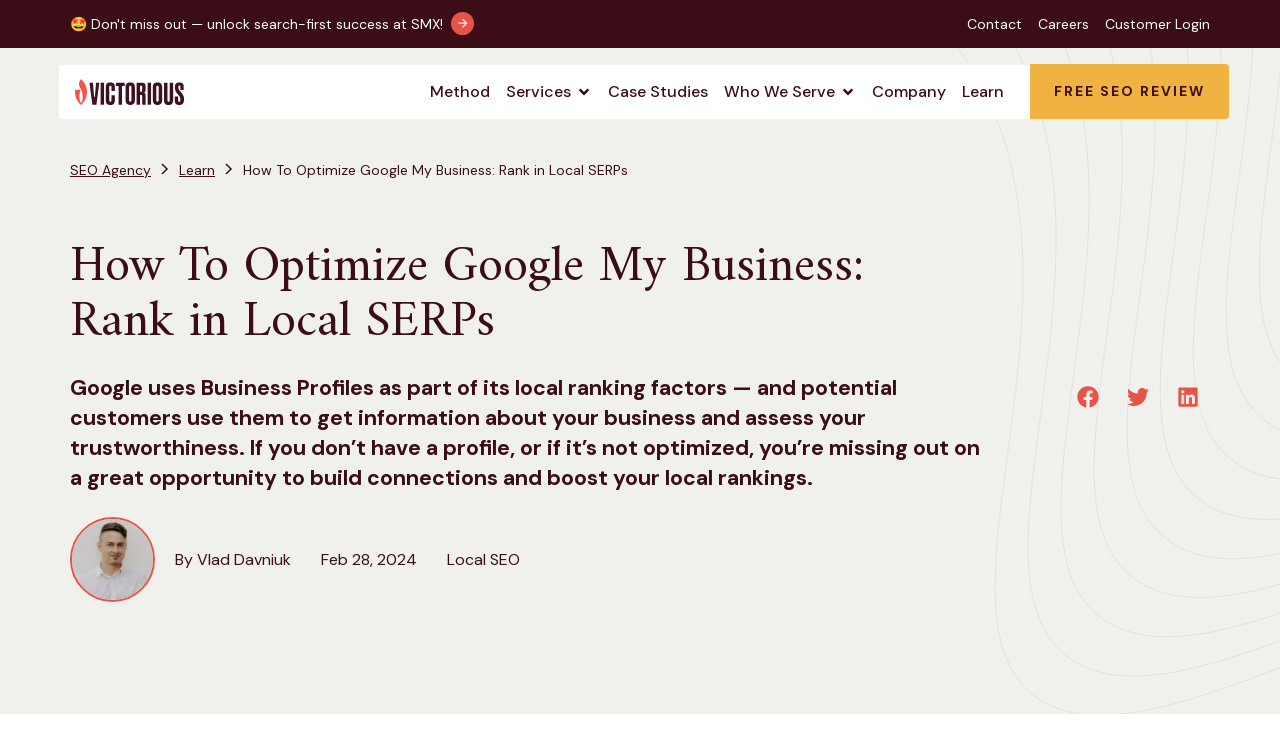Look at the image and give a detailed response to the following question: Who wrote the article on the webpage?

The author of the article is mentioned at the bottom of the webpage, below the article content. The name 'Vlad Davniuk' is linked, indicating that it is the author's name.